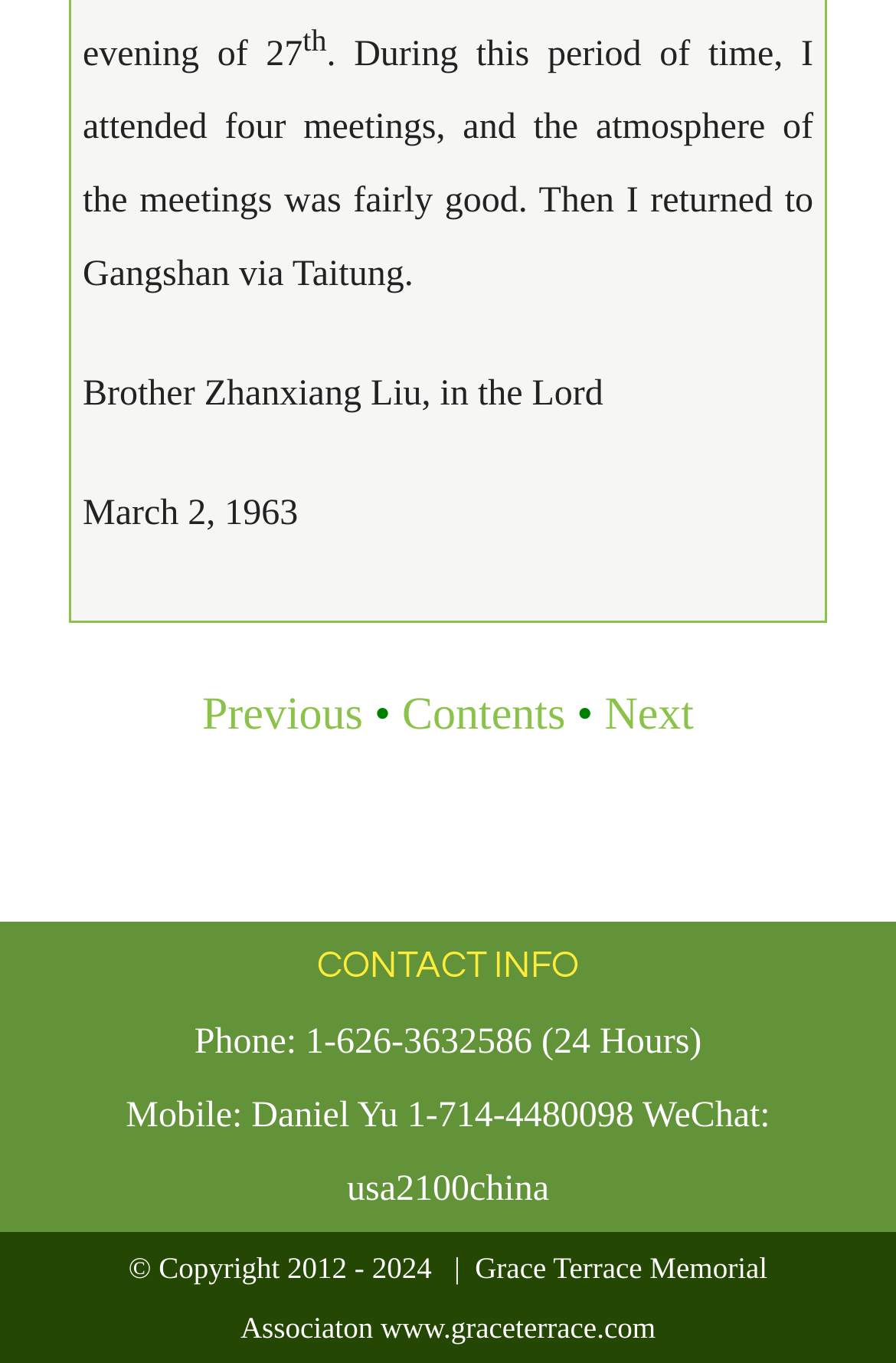Bounding box coordinates are specified in the format (top-left x, top-left y, bottom-right x, bottom-right y). All values are floating point numbers bounded between 0 and 1. Please provide the bounding box coordinate of the region this sentence describes: Previous

[0.226, 0.507, 0.405, 0.544]